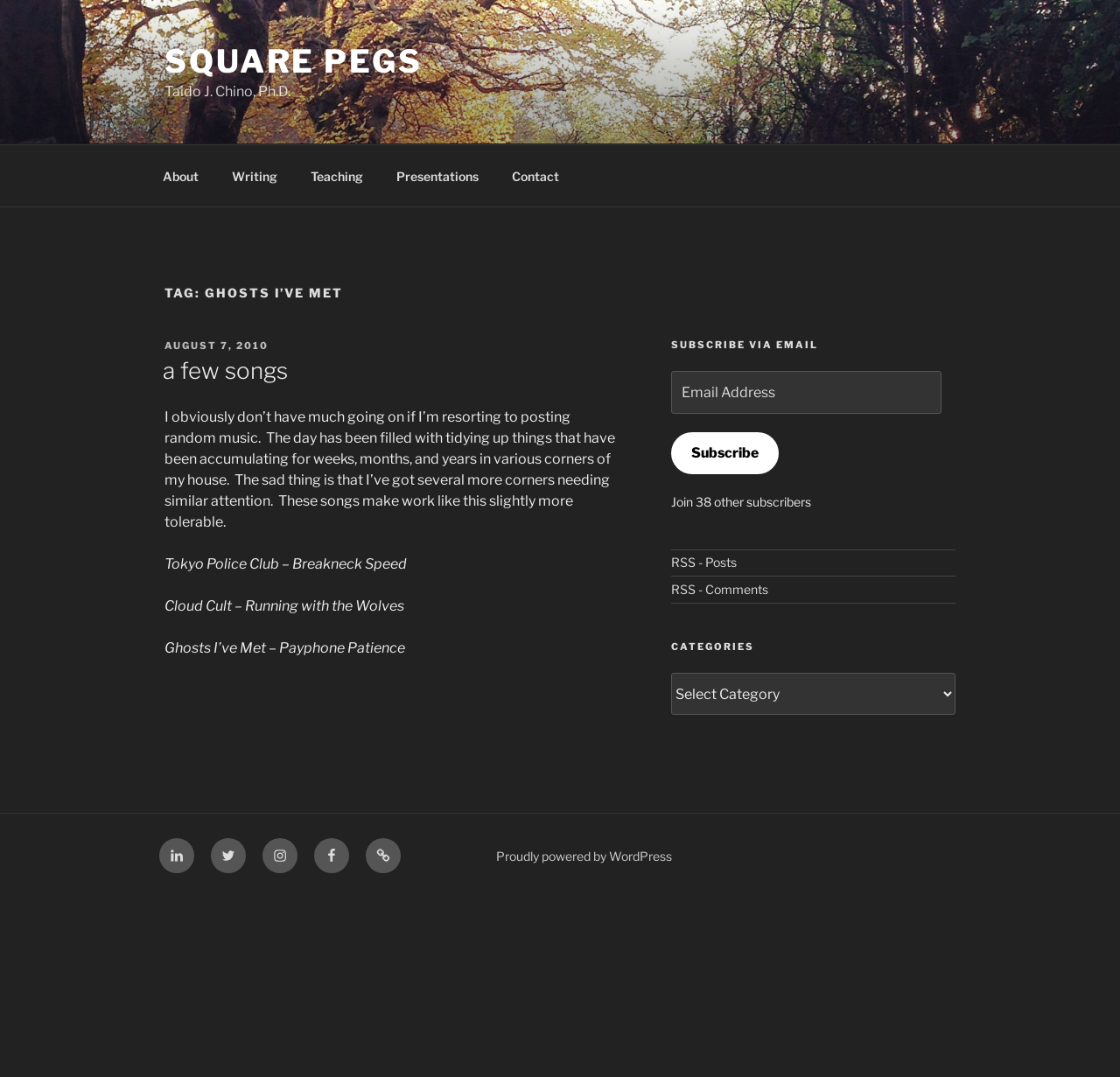Please specify the coordinates of the bounding box for the element that should be clicked to carry out this instruction: "View the LinkedIn profile". The coordinates must be four float numbers between 0 and 1, formatted as [left, top, right, bottom].

[0.142, 0.778, 0.173, 0.811]